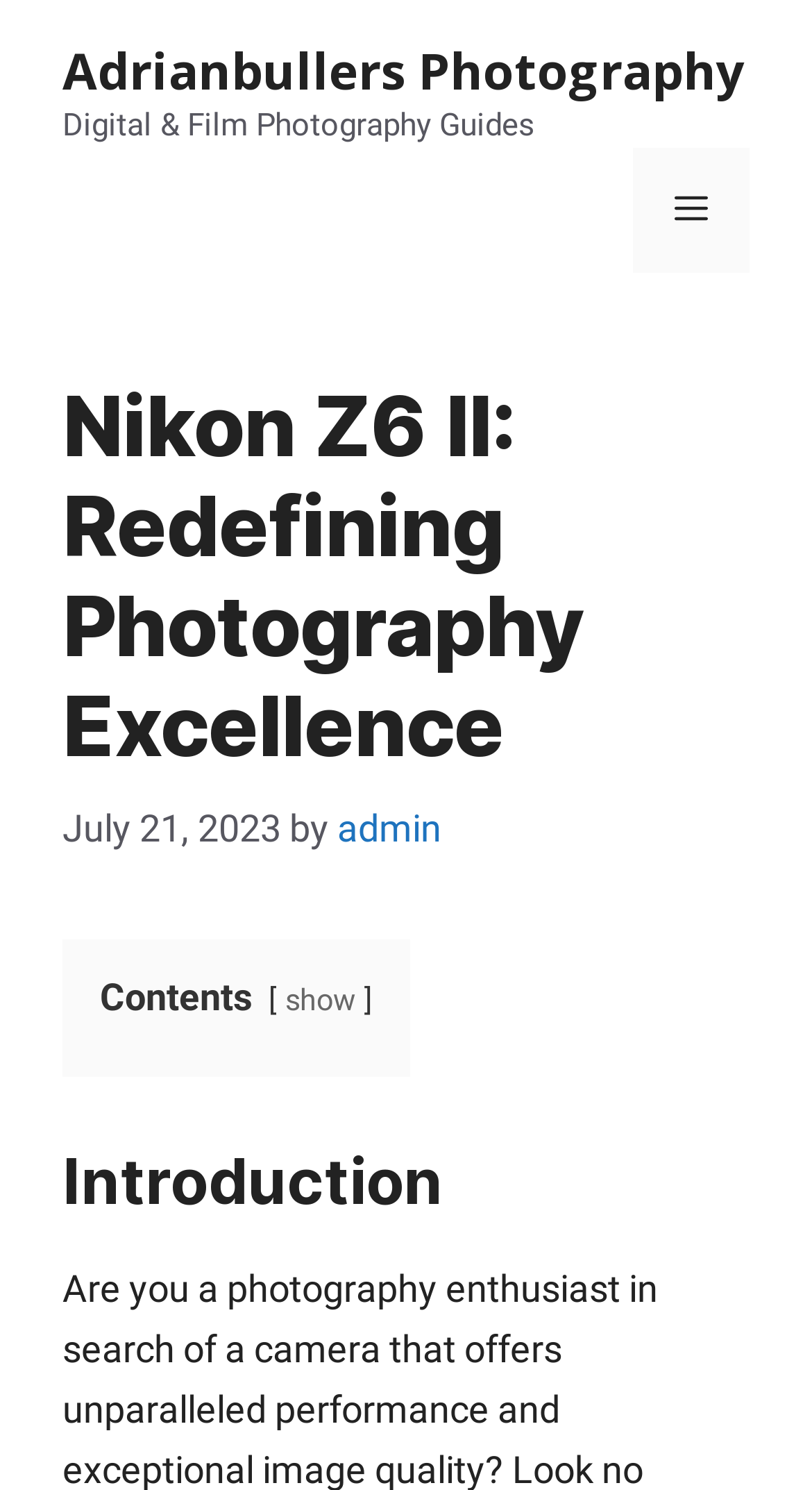Describe all the key features of the webpage in detail.

The webpage is about the Nikon Z6 II camera, with a focus on its exceptional performance and image quality. At the top of the page, there is a banner that spans the entire width, containing a link to "Adrianbullers Photography" and a static text "Digital & Film Photography Guides". 

To the right of the banner, there is a mobile toggle navigation button labeled "Menu". Below the banner, there is a header section that takes up most of the page's width, containing a heading that reads "Nikon Z6 II: Redefining Photography Excellence". 

Underneath the heading, there is a time stamp indicating the publication date, "July 21, 2023", followed by the author's name, "admin", in the form of a link. 

Further down, there is a table of contents section, with a static text "Contents" and a link labeled "show". 

The main content of the page starts with a heading "Introduction", which is positioned near the bottom of the page.